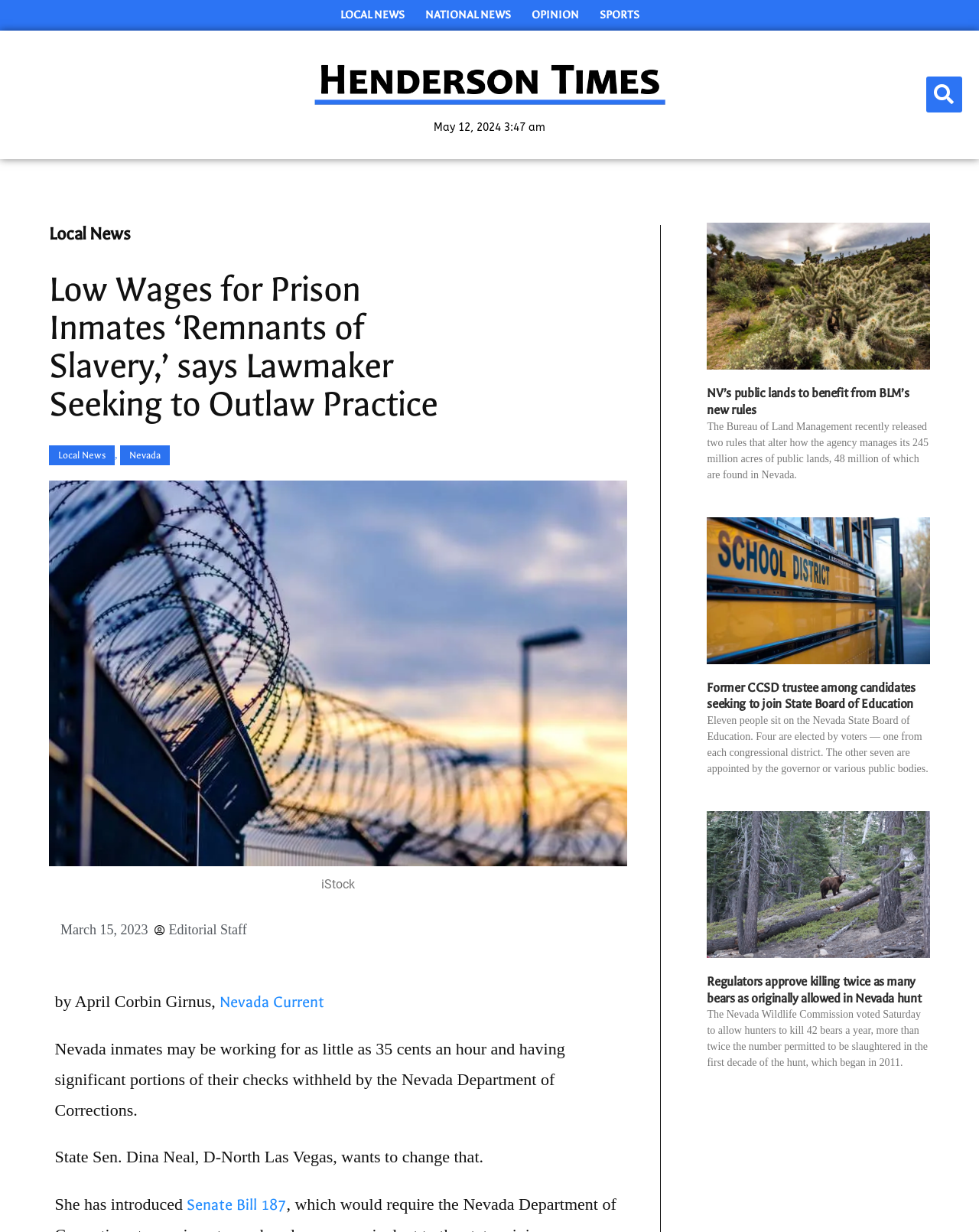Find the bounding box coordinates of the clickable area required to complete the following action: "Read local news".

[0.05, 0.183, 0.641, 0.198]